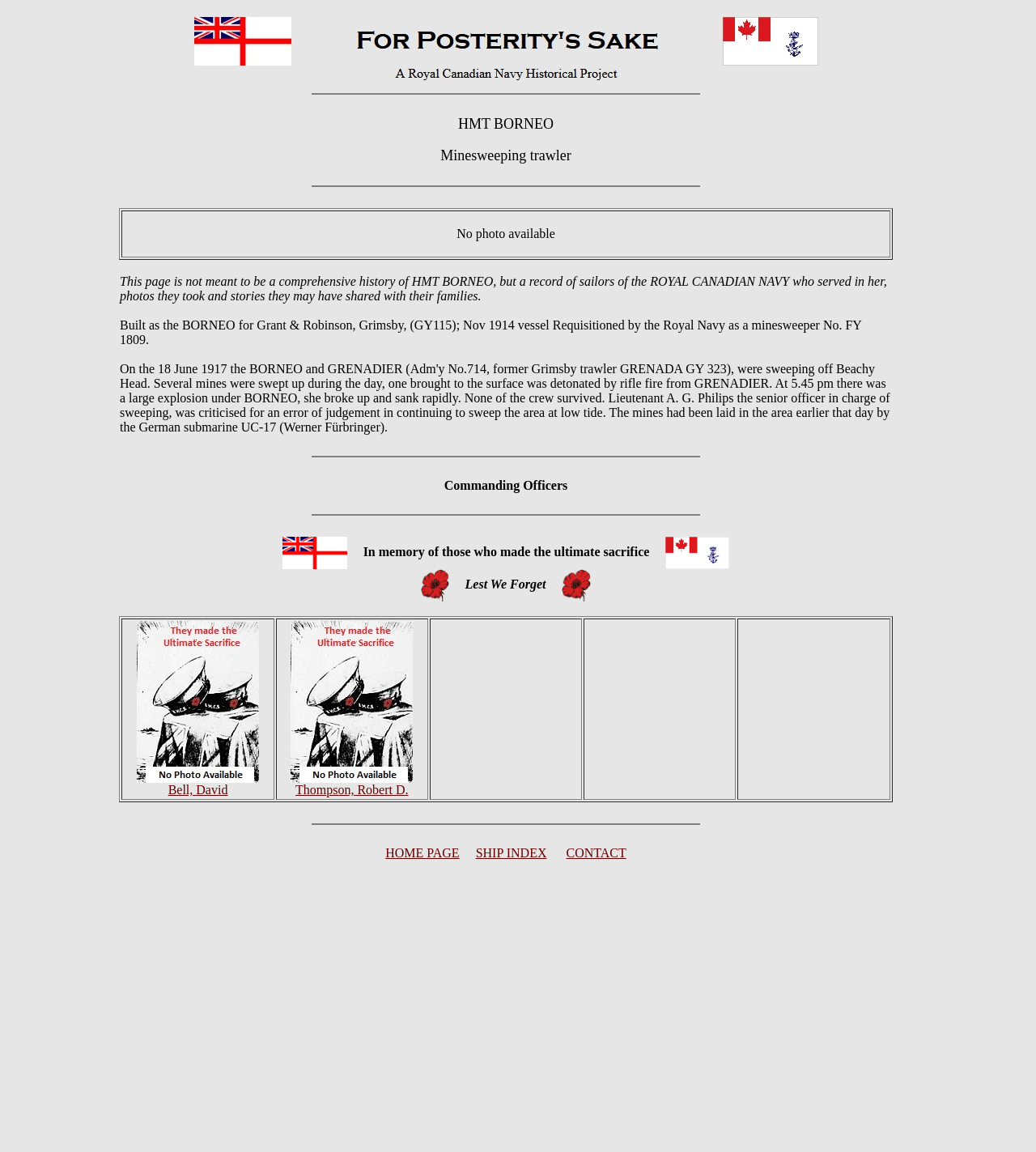What is the purpose of this webpage?
Refer to the image and provide a concise answer in one word or phrase.

To record sailors' stories and photos